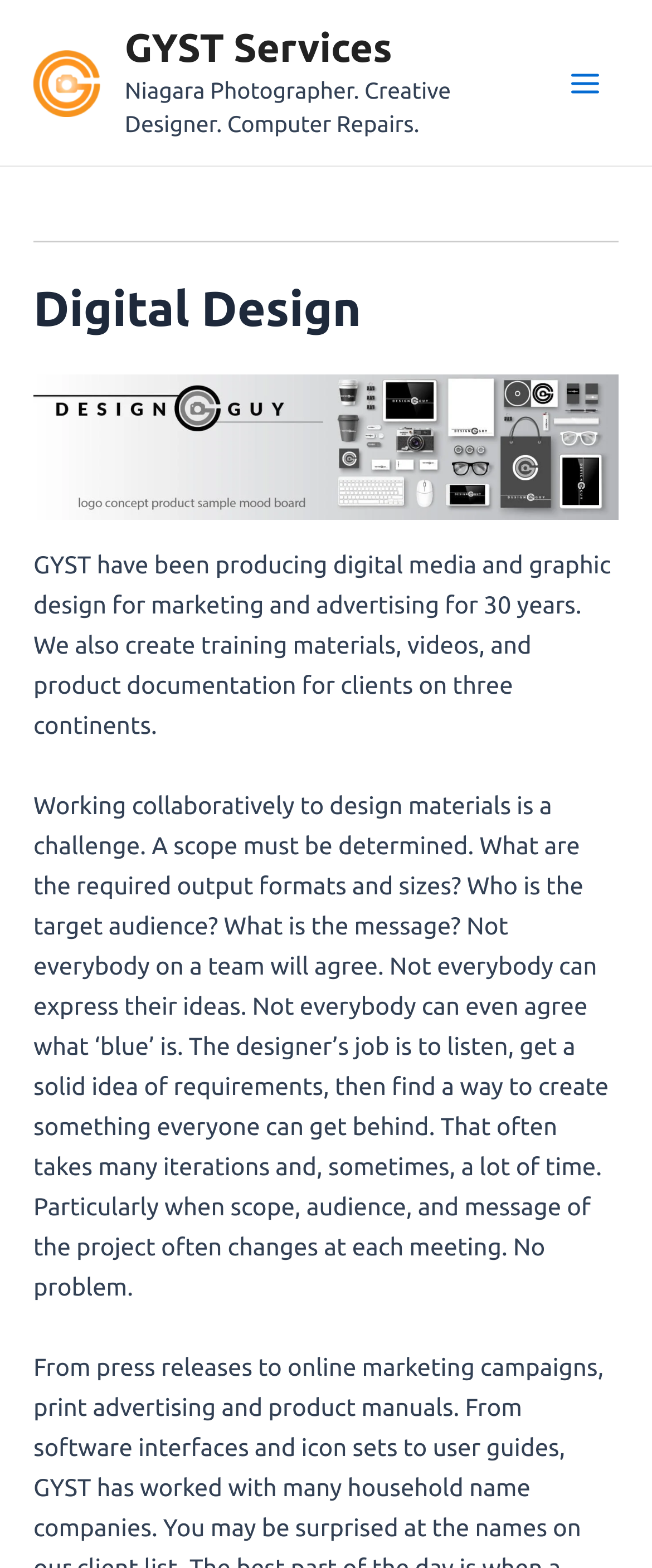What is the challenge in designing materials?
Using the image as a reference, answer the question in detail.

The challenge in designing materials is determining the scope, required output formats and sizes, and identifying the target audience, as well as dealing with changes in scope, audience, and message during the project, as mentioned on the webpage.